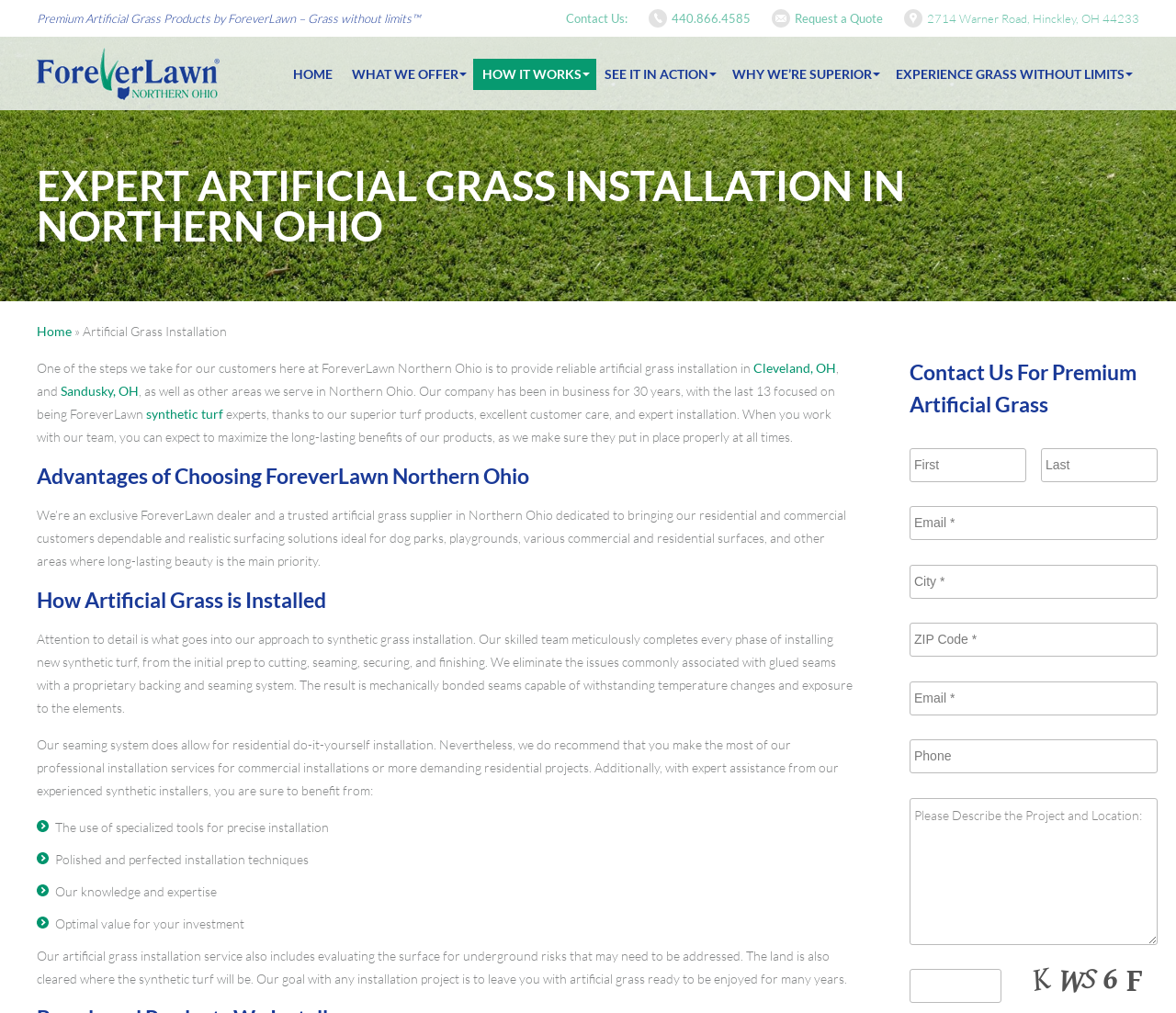Can you provide the bounding box coordinates for the element that should be clicked to implement the instruction: "Click on 'HOME'"?

[0.241, 0.058, 0.292, 0.088]